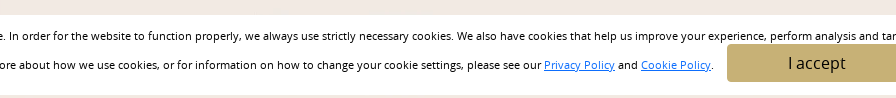Where can users find more information about the site's cookie practices?
Please use the image to provide a one-word or short phrase answer.

Privacy Policy and Cookie Policy